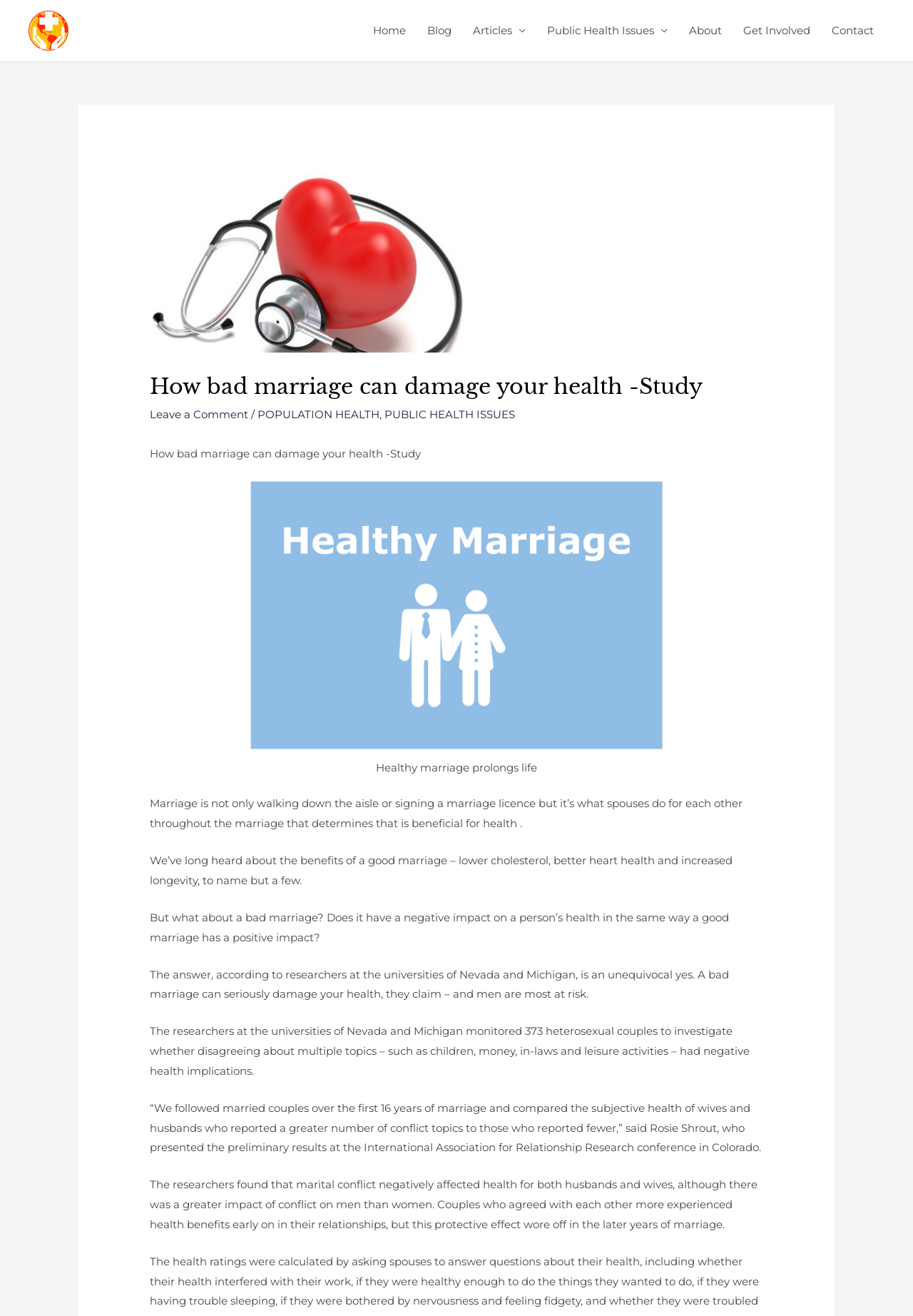Using the webpage screenshot, locate the HTML element that fits the following description and provide its bounding box: "POPULATION HEALTH".

[0.282, 0.31, 0.416, 0.32]